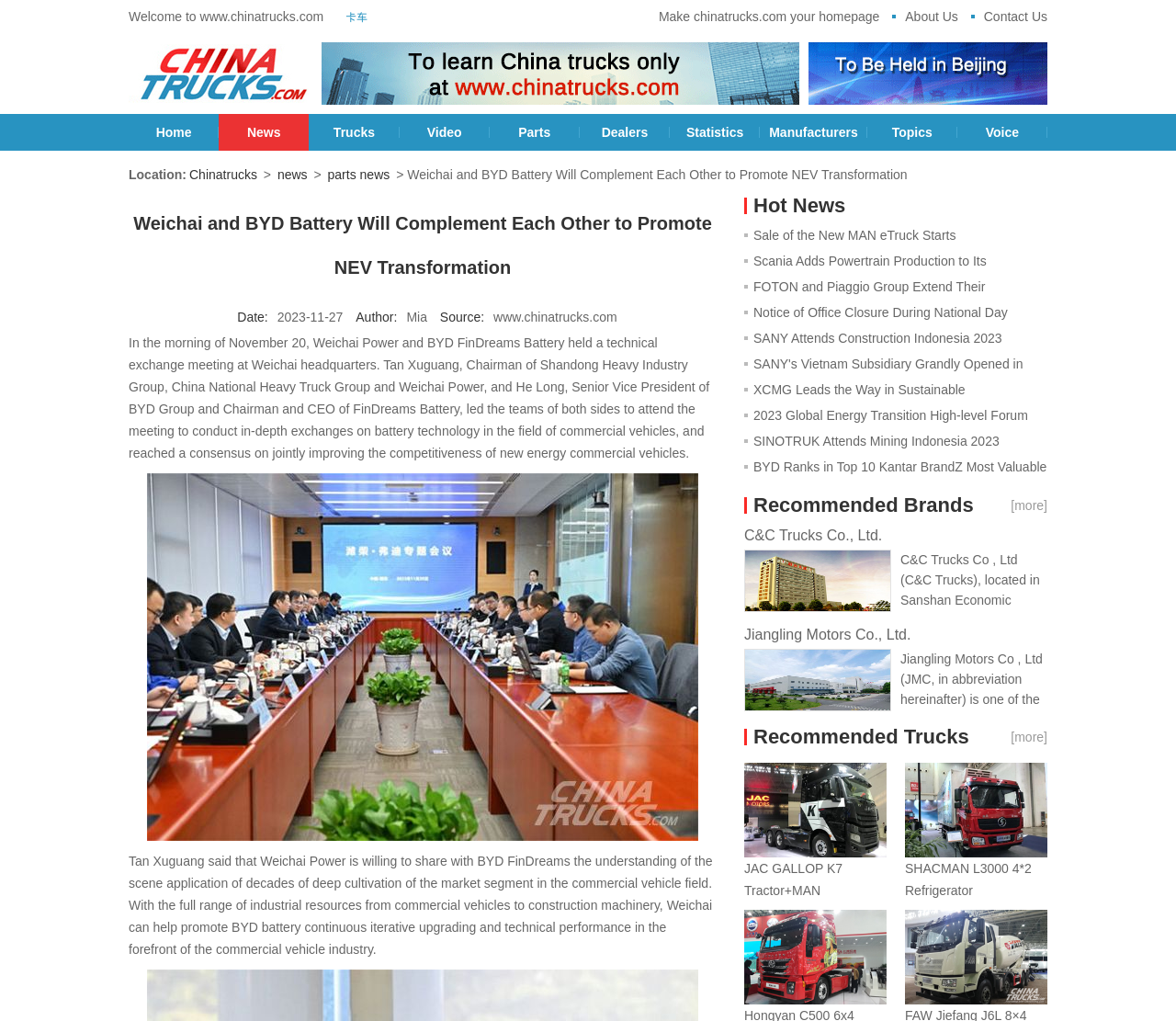Give a comprehensive overview of the webpage, including key elements.

This webpage is about China Parts News, with a focus on the automotive industry. At the top, there is a header section with links to various categories, including "卡车" (trucks), "Make chinatrucks.com your homepage", "About Us", and "Contact Us". Below this, there are three images with links, likely representing different brands or models of trucks.

The main content of the page is divided into several sections. The first section has a heading "Weichai and BYD Battery Will Complement Each Other to Promote NEV Transformation" and provides information about a technical exchange meeting between Weichai Power and BYD FinDreams Battery. The article includes details about the meeting, such as the date, attendees, and topics discussed.

To the right of this section, there is a sidebar with links to other news articles, labeled as "Hot News". These articles have titles such as "Sale of the New MAN eTruck Starts" and "SANY Attends Construction Indonesia 2023".

Below the main article, there are two sections labeled "Recommended Brands" and "Recommended Trucks". The "Recommended Brands" section has a link to a brand called C&C Trucks Co., Ltd., with a brief description and an image. The "Recommended Trucks" section has links to several truck models, including the JAC GALLOP K7 Tractor and the SHACMAN L3000 4*2 Refrigerator Truck, each with an image.

At the bottom of the page, there are more links to other news articles and truck models, as well as images of trucks. Overall, the webpage appears to be a news and information portal for the automotive industry in China, with a focus on trucks and commercial vehicles.